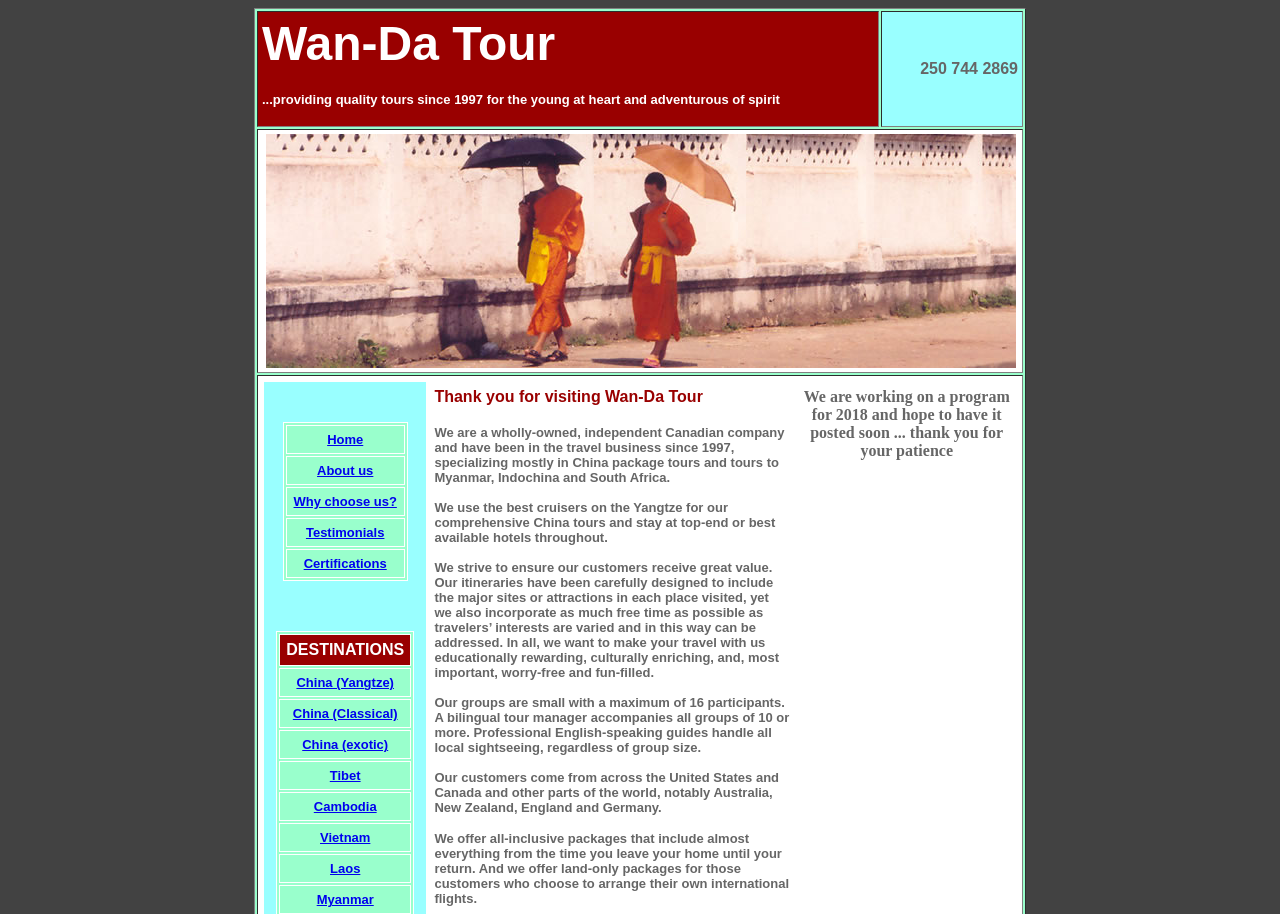Identify the bounding box coordinates of the element to click to follow this instruction: 'Click on Home'. Ensure the coordinates are four float values between 0 and 1, provided as [left, top, right, bottom].

[0.256, 0.473, 0.284, 0.49]